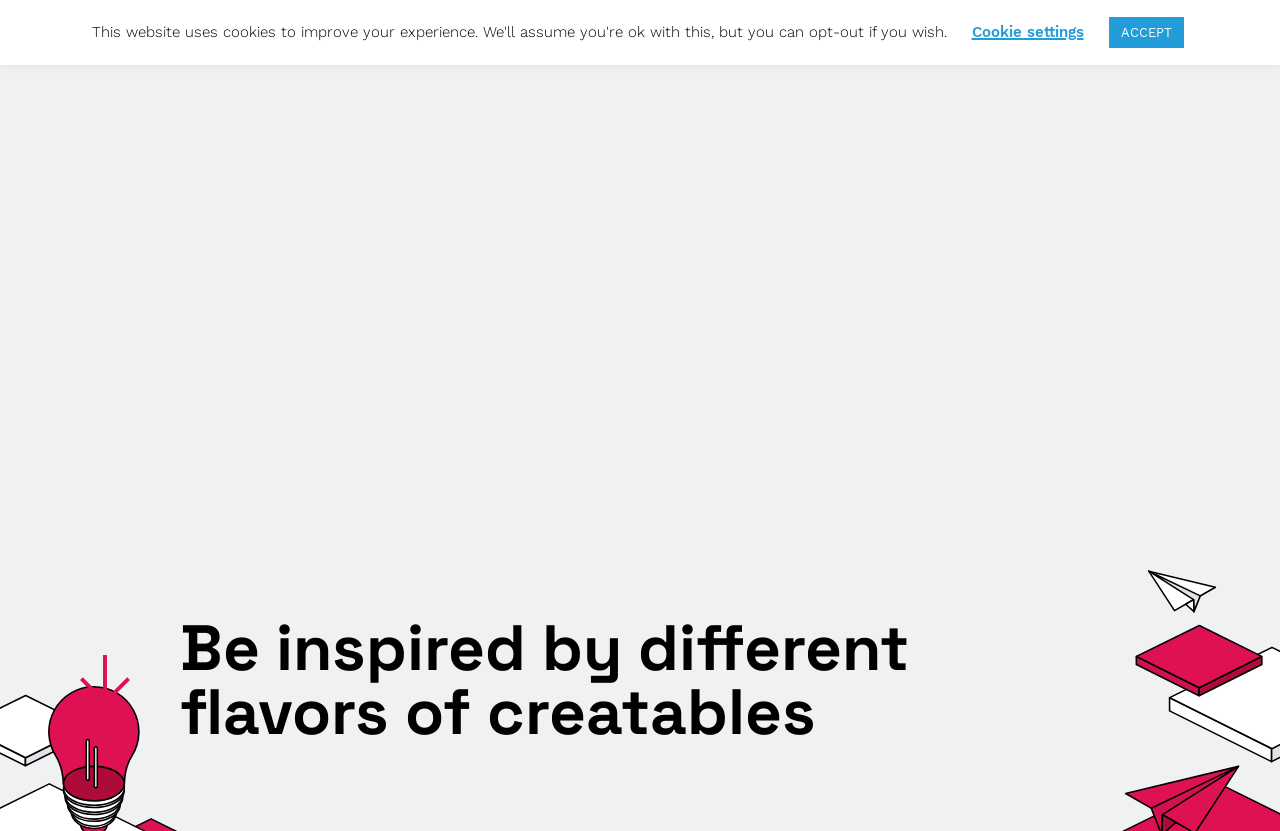What is the theme of the webpage?
Give a one-word or short-phrase answer derived from the screenshot.

Companies and Cooperations